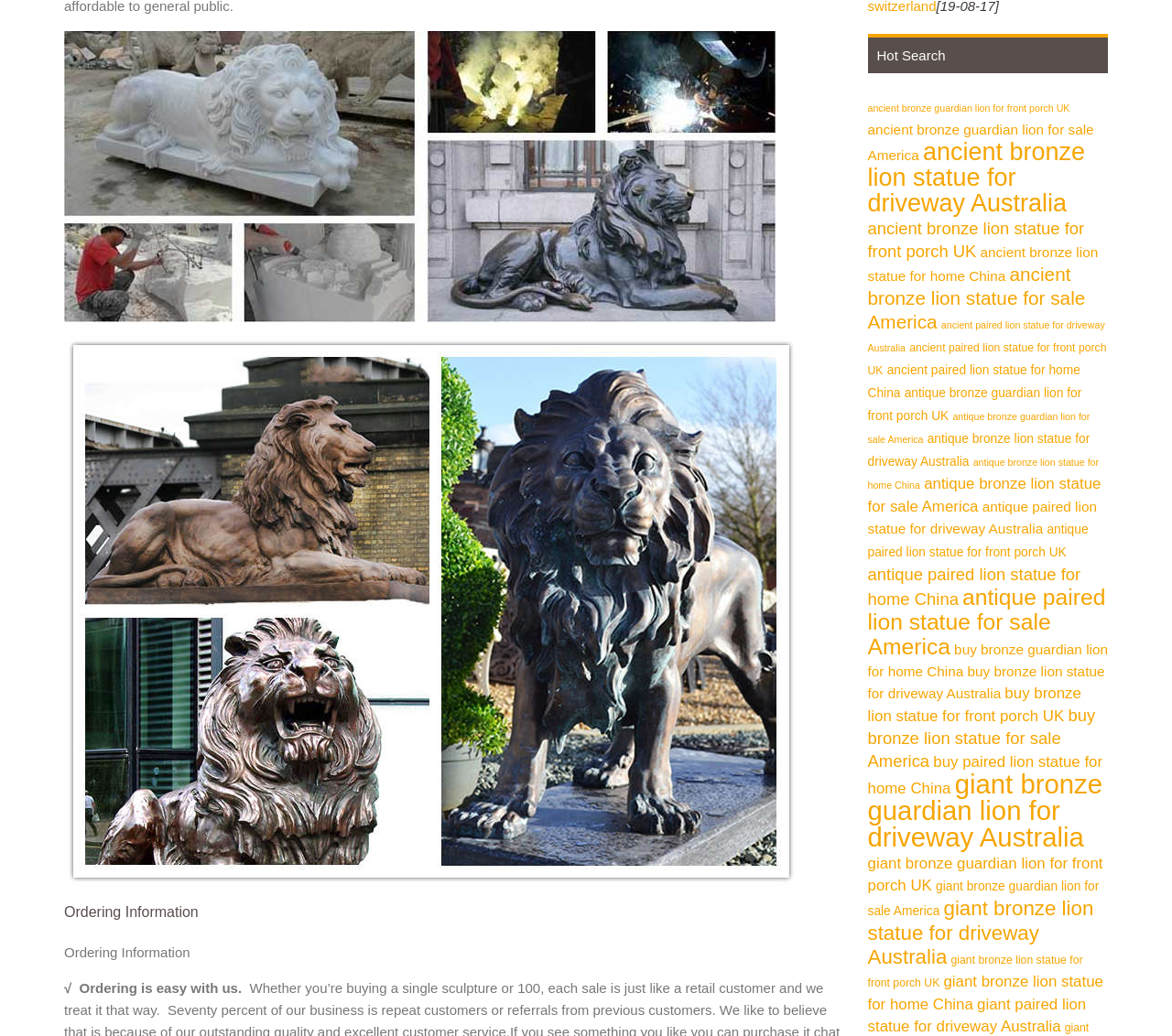Refer to the image and offer a detailed explanation in response to the question: What is the location of the 'Hot Search' heading?

According to the bounding box coordinates, the 'Hot Search' heading has a y-coordinate of 0.033, which is relatively small compared to other elements. This suggests that the heading is located near the top of the webpage. Additionally, the x-coordinate of 0.74 indicates that it is located on the right side of the webpage.